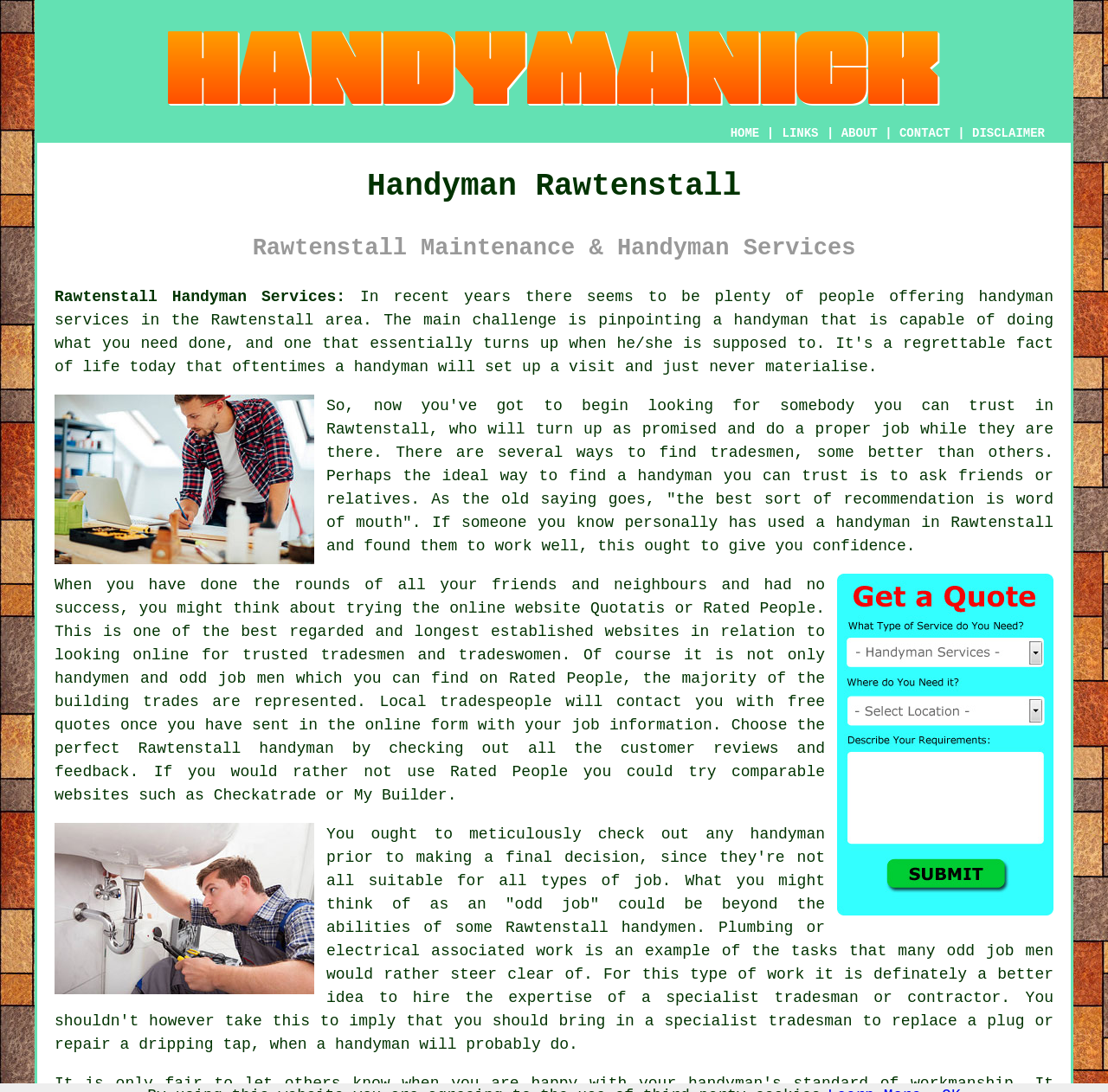What is an alternative website to find trusted tradesmen?
Relying on the image, give a concise answer in one word or a brief phrase.

Rated People